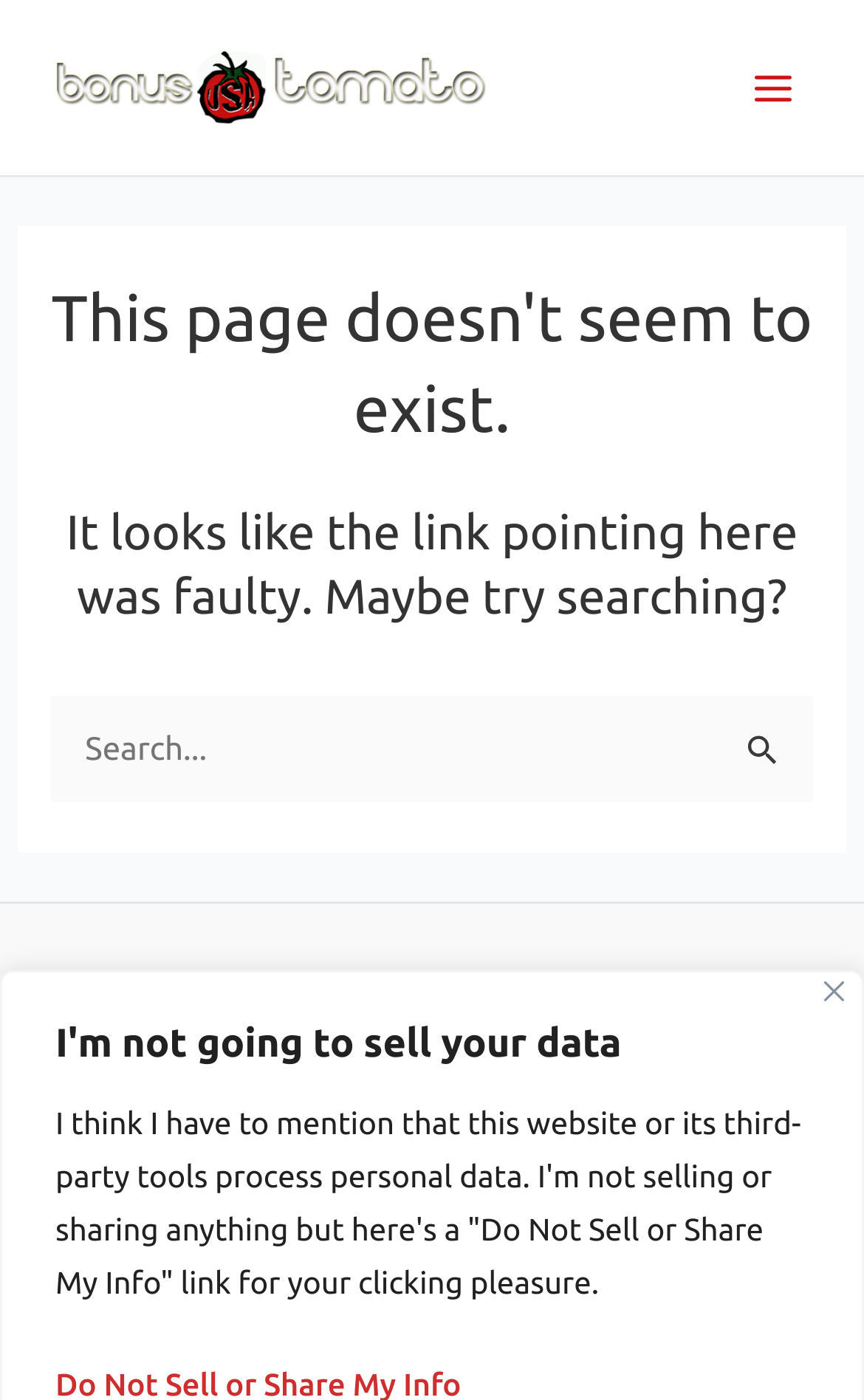Identify and extract the main heading of the webpage.

This page doesn't seem to exist.